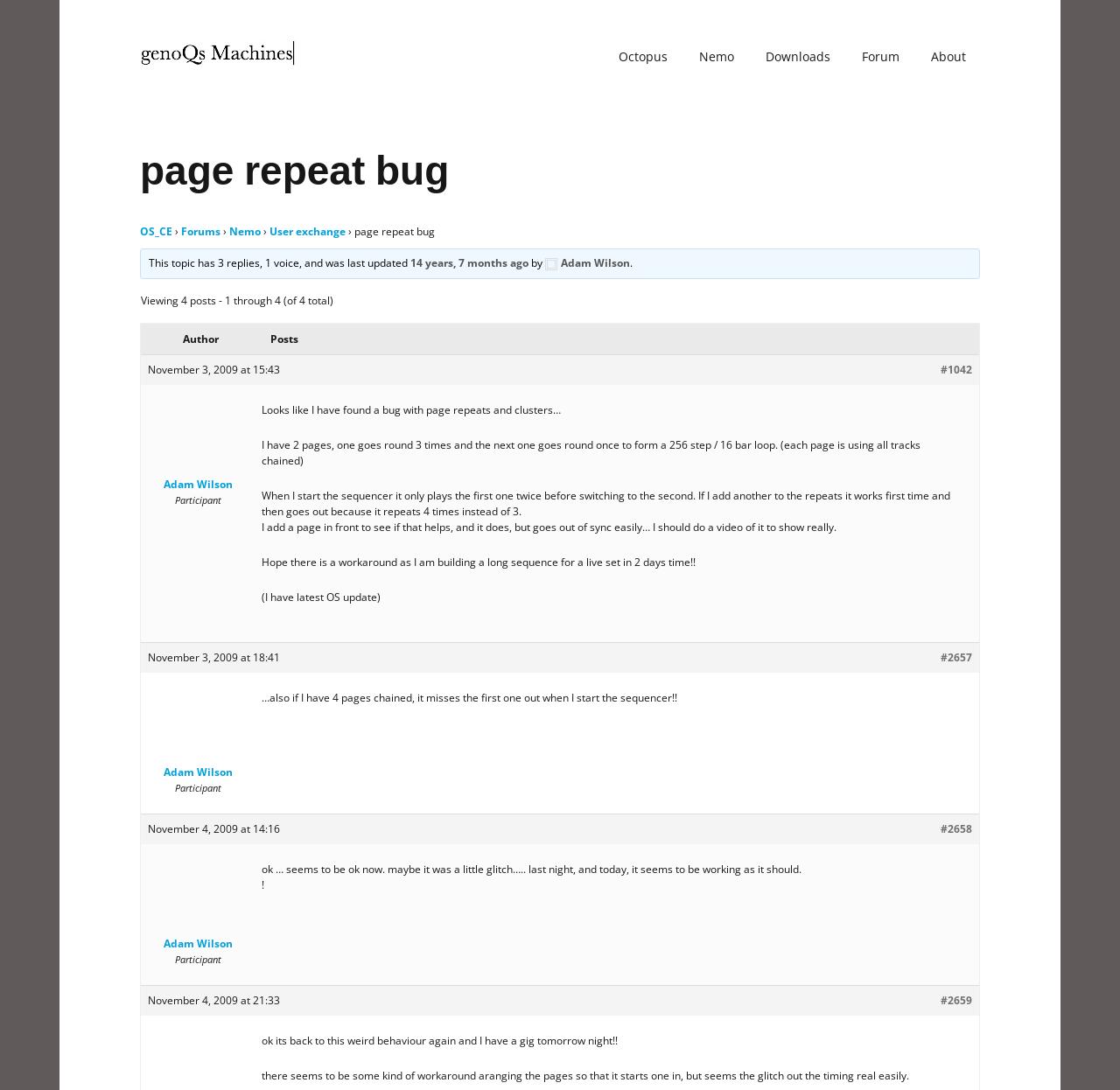Please provide a comprehensive answer to the question based on the screenshot: Who started this discussion?

By analyzing the webpage content, I can see that the first post is made by Adam Wilson, which indicates that he started this discussion.